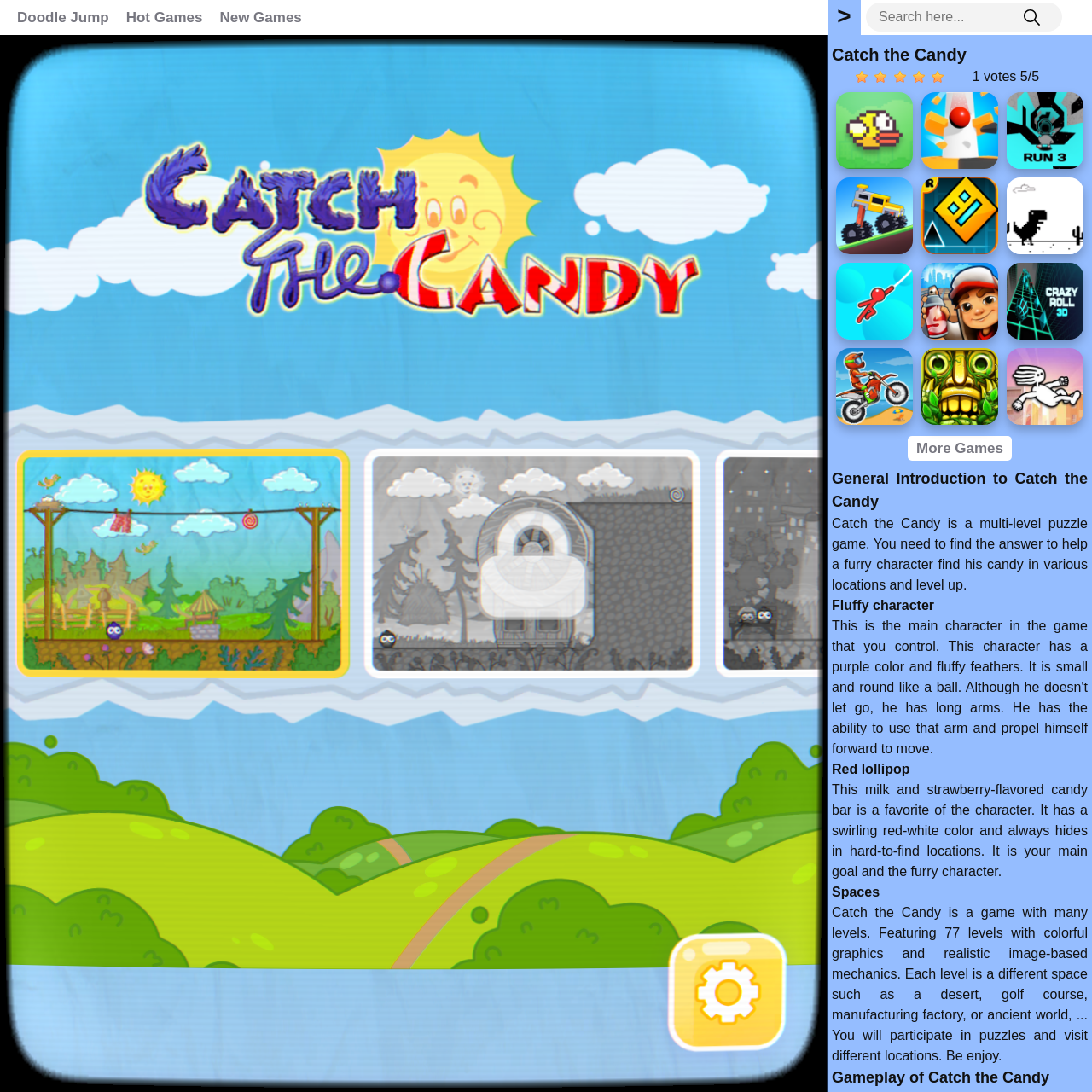Determine the bounding box coordinates for the HTML element mentioned in the following description: "Crazy Roll 3D". The coordinates should be a list of four floats ranging from 0 to 1, represented as [left, top, right, bottom].

[0.922, 0.241, 0.992, 0.311]